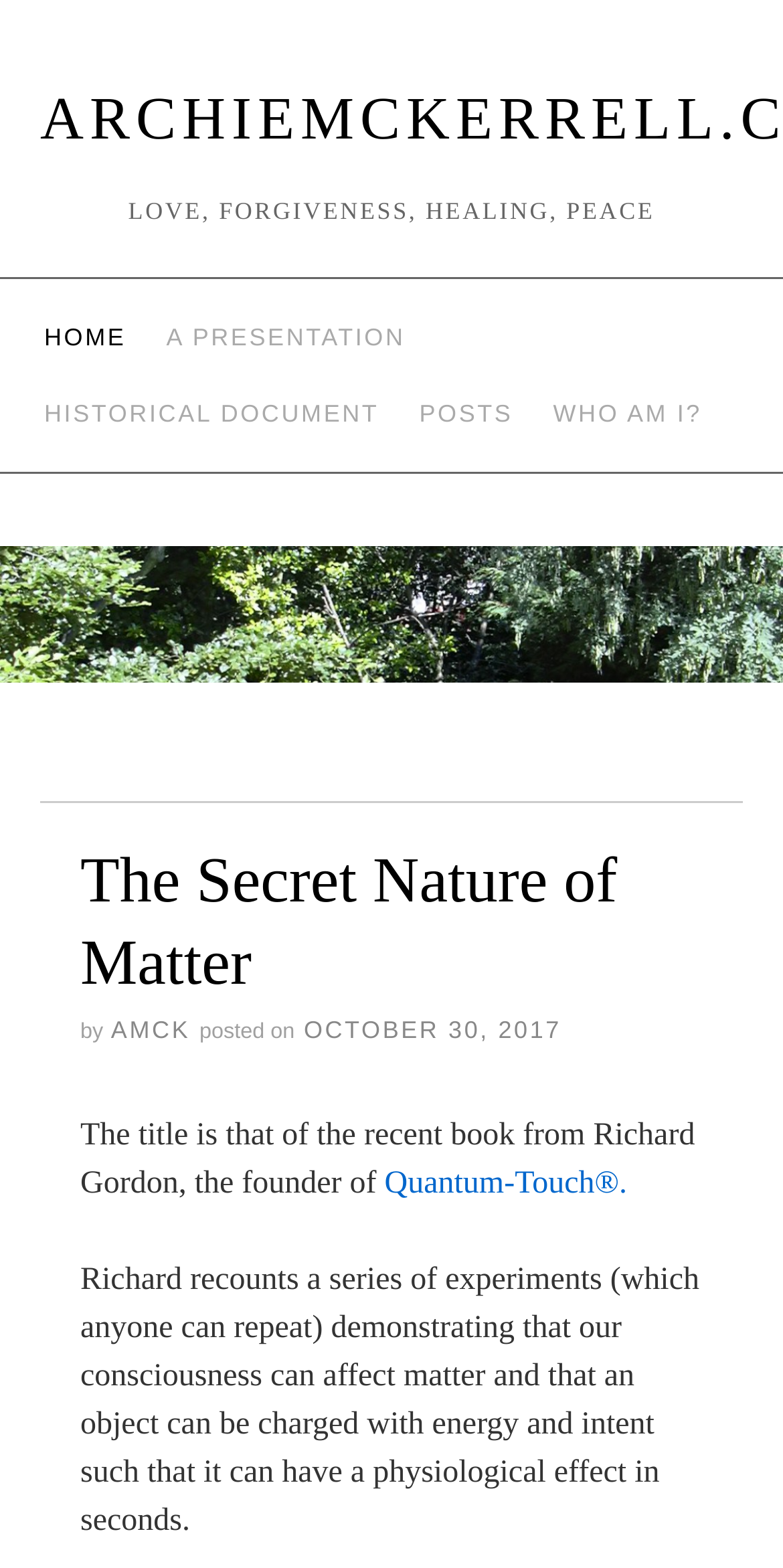Locate the bounding box of the UI element described in the following text: "October 30, 2017".

[0.388, 0.648, 0.717, 0.666]